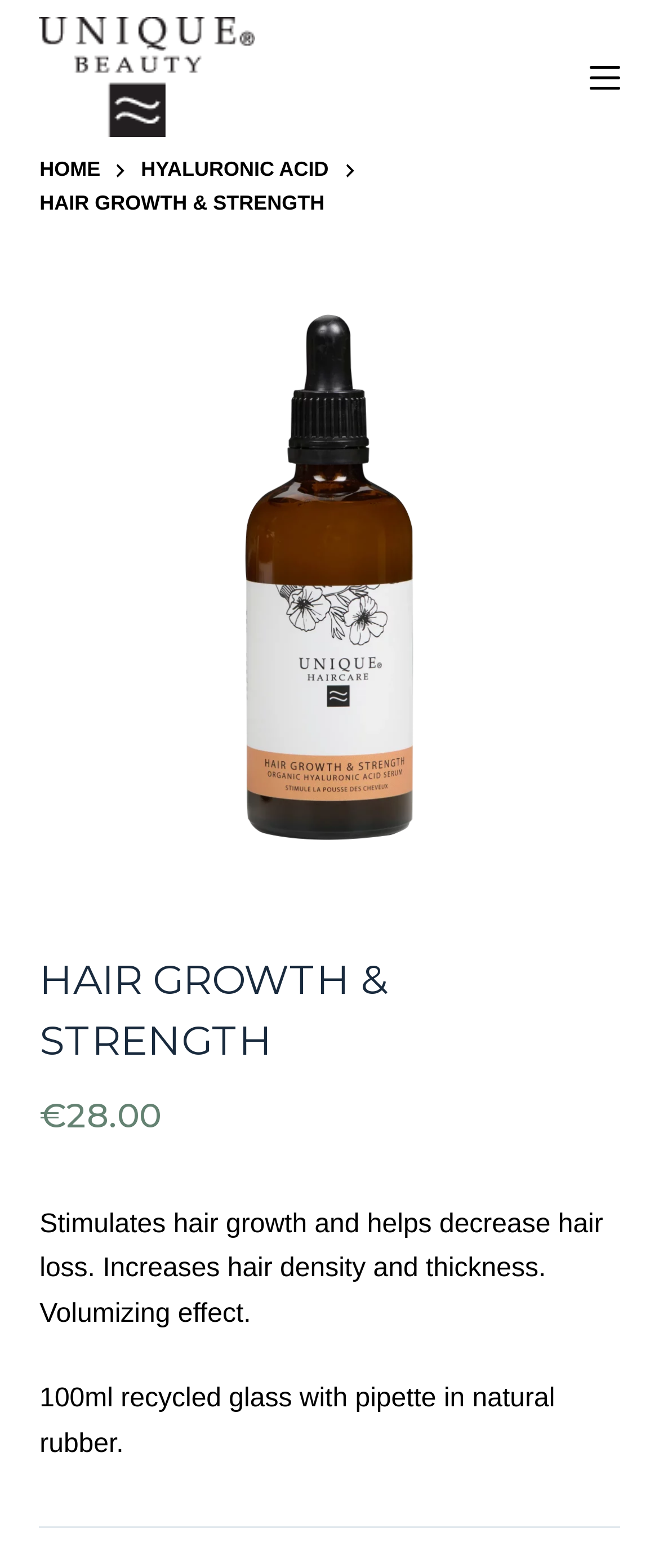Create a detailed description of the webpage's content and layout.

The webpage is about a hair growth and strength product from Unique Beauty. At the top left, there is a link to skip to the content, and next to it, the Unique Beauty logo is displayed as an image with a link to the homepage. On the top right, there is a menu button.

Below the menu button, there is a header section with links to the homepage and a section about hyaluronic acid. The title "HAIR GROWTH & STRENGTH" is prominently displayed in this section. 

Below the header section, there is a large image that takes up most of the width of the page. 

Further down, there is a heading that repeats the title "HAIR GROWTH & STRENGTH". Below this heading, the price of the product is displayed as €28.00. 

The product description is provided in two paragraphs. The first paragraph explains that the product stimulates hair growth, helps decrease hair loss, increases hair density and thickness, and has a volumizing effect. The second paragraph describes the packaging, which is a 100ml recycled glass bottle with a pipette in natural rubber.